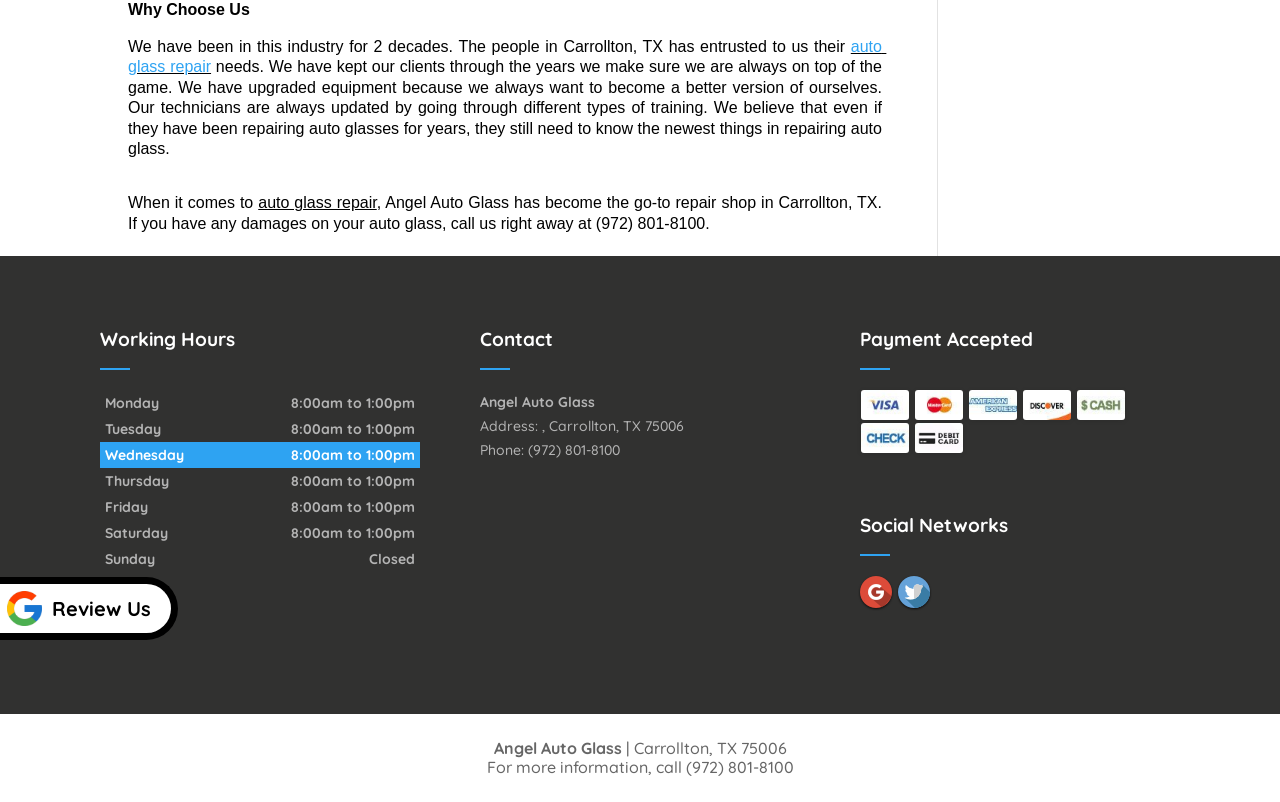Using the description: "twitter", determine the UI element's bounding box coordinates. Ensure the coordinates are in the format of four float numbers between 0 and 1, i.e., [left, top, right, bottom].

[0.701, 0.718, 0.726, 0.758]